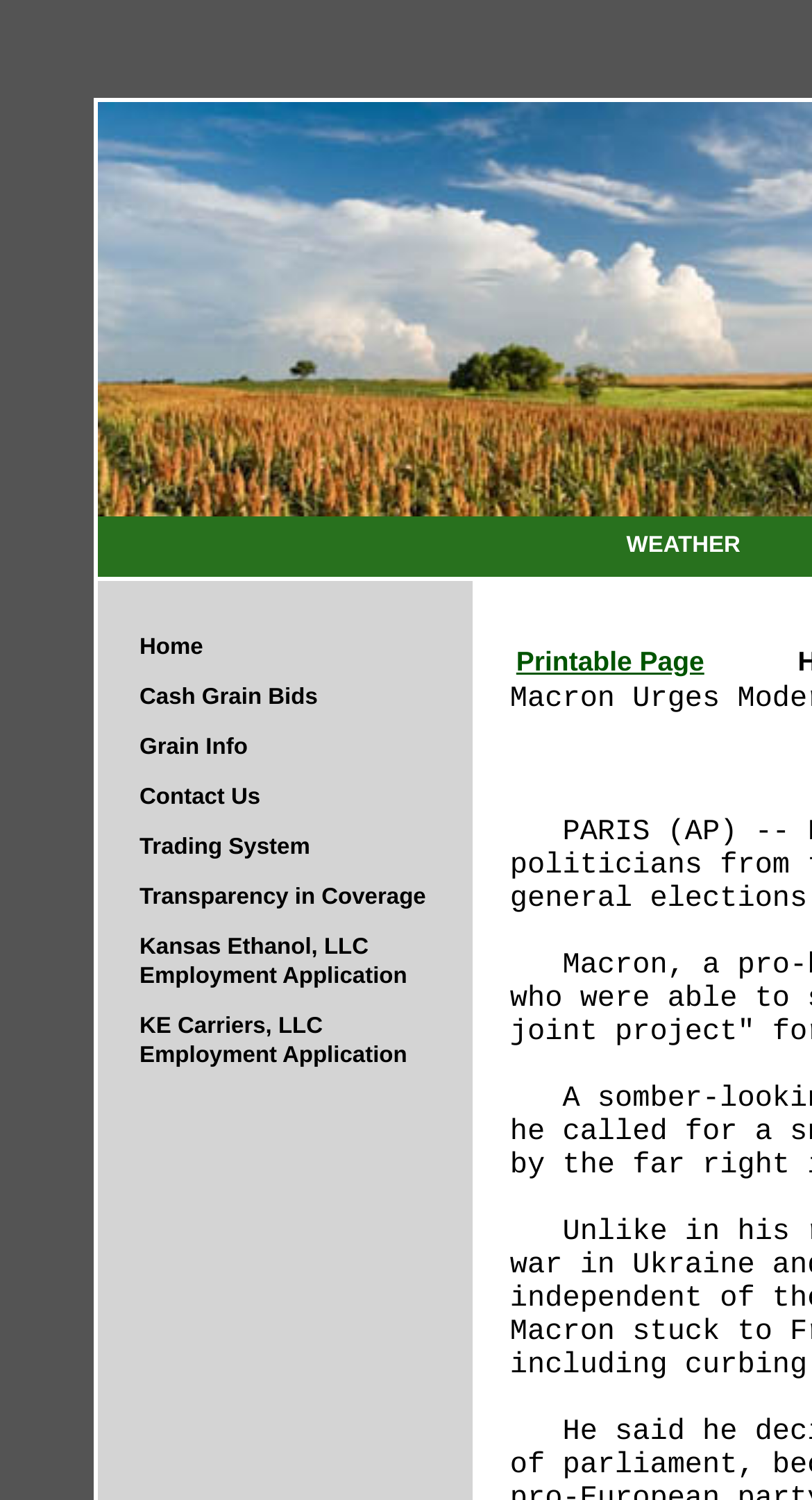What is the second link in the top navigation bar?
Refer to the image and provide a one-word or short phrase answer.

Cash Grain Bids